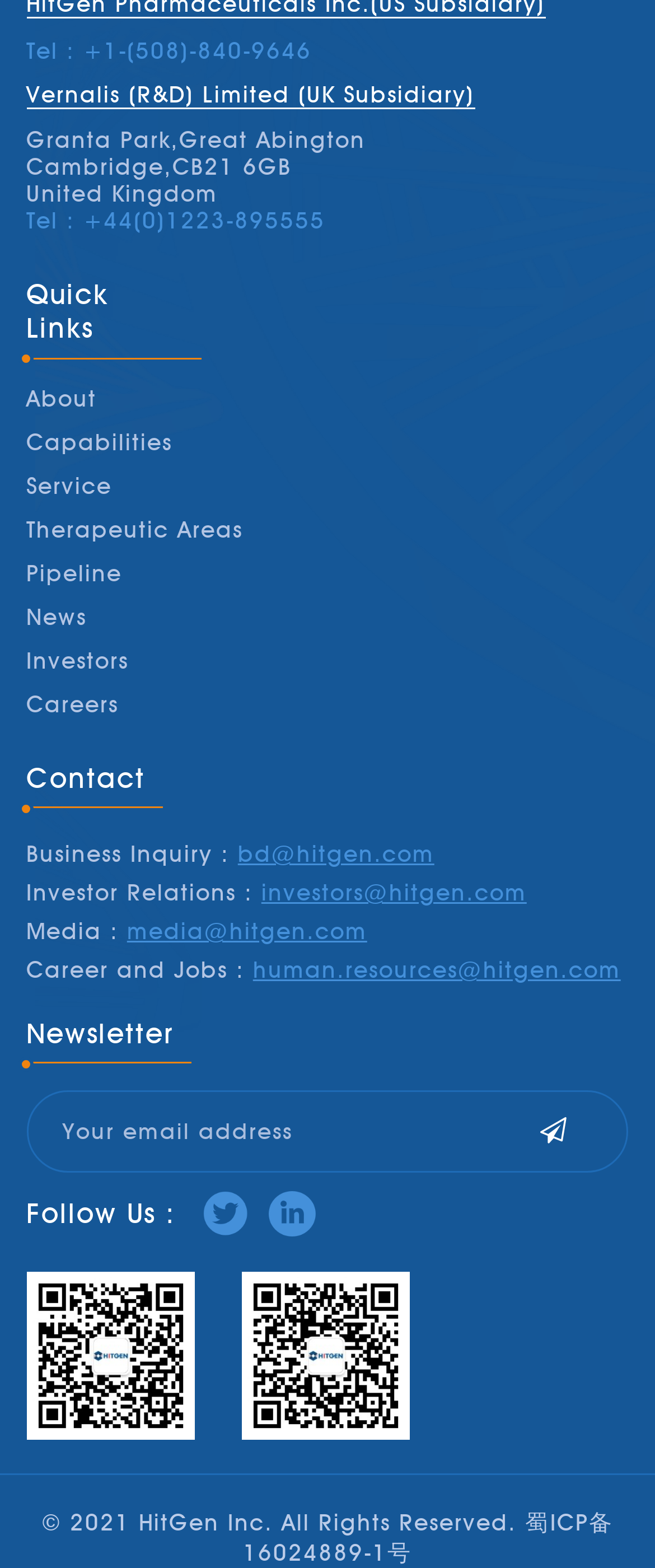Locate the bounding box coordinates of the clickable area to execute the instruction: "Enter email address for newsletter". Provide the coordinates as four float numbers between 0 and 1, represented as [left, top, right, bottom].

[0.04, 0.695, 0.96, 0.748]